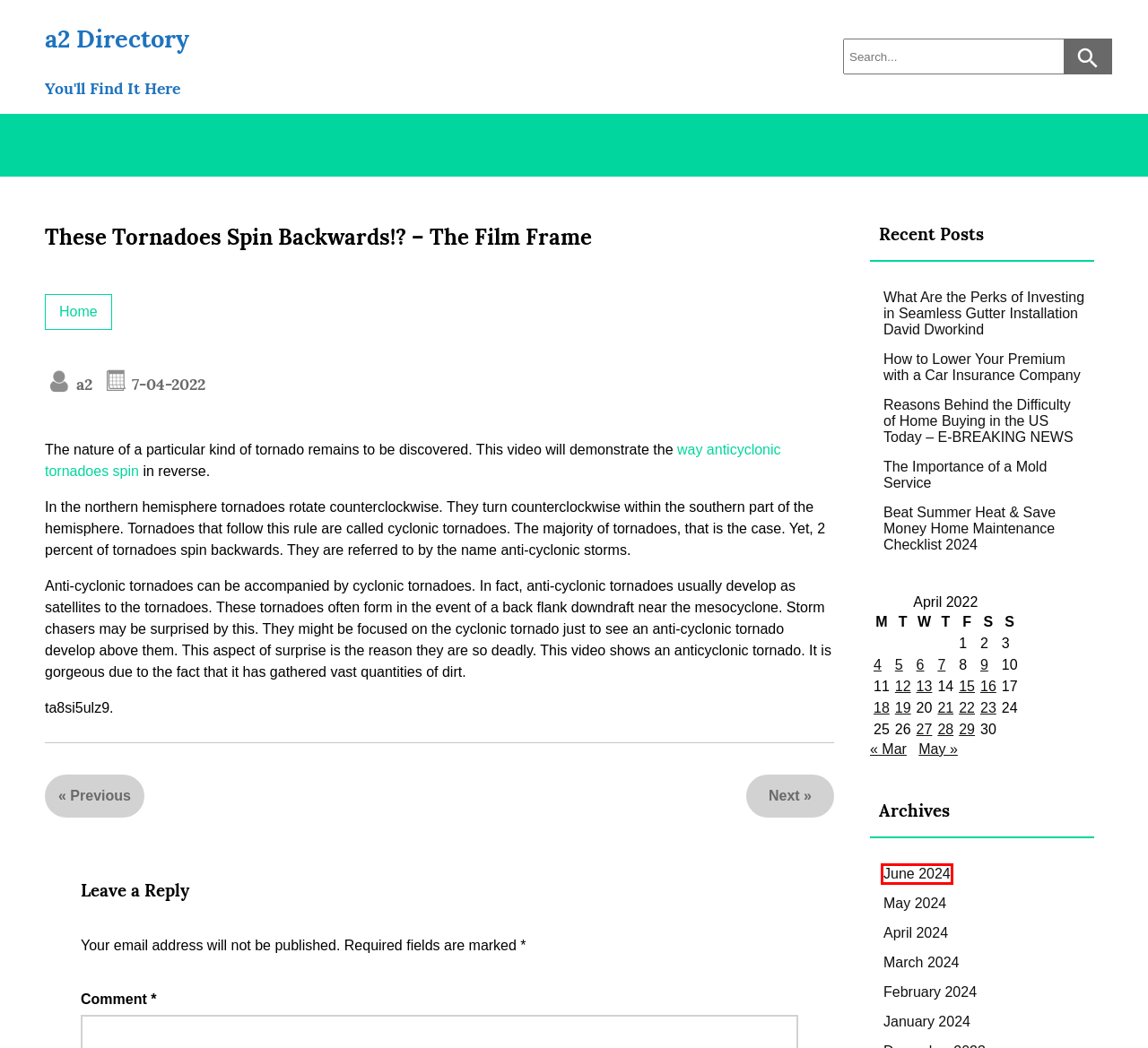View the screenshot of the webpage containing a red bounding box around a UI element. Select the most fitting webpage description for the new page shown after the element in the red bounding box is clicked. Here are the candidates:
A. Reasons Behind the Difficulty of Home Buying in the US Today - E-BREAKING NEWS - a2 Directory
B. April 2024 - a2 Directory
C. June 2024 - a2 Directory
D. January 2024 - a2 Directory
E. Home Archives - a2 Directory
F. Beat Summer Heat & Save Money Home Maintenance Checklist 2024 - a2 Directory
G. February 2024 - a2 Directory
H. April 2022 - a2 Directory

C